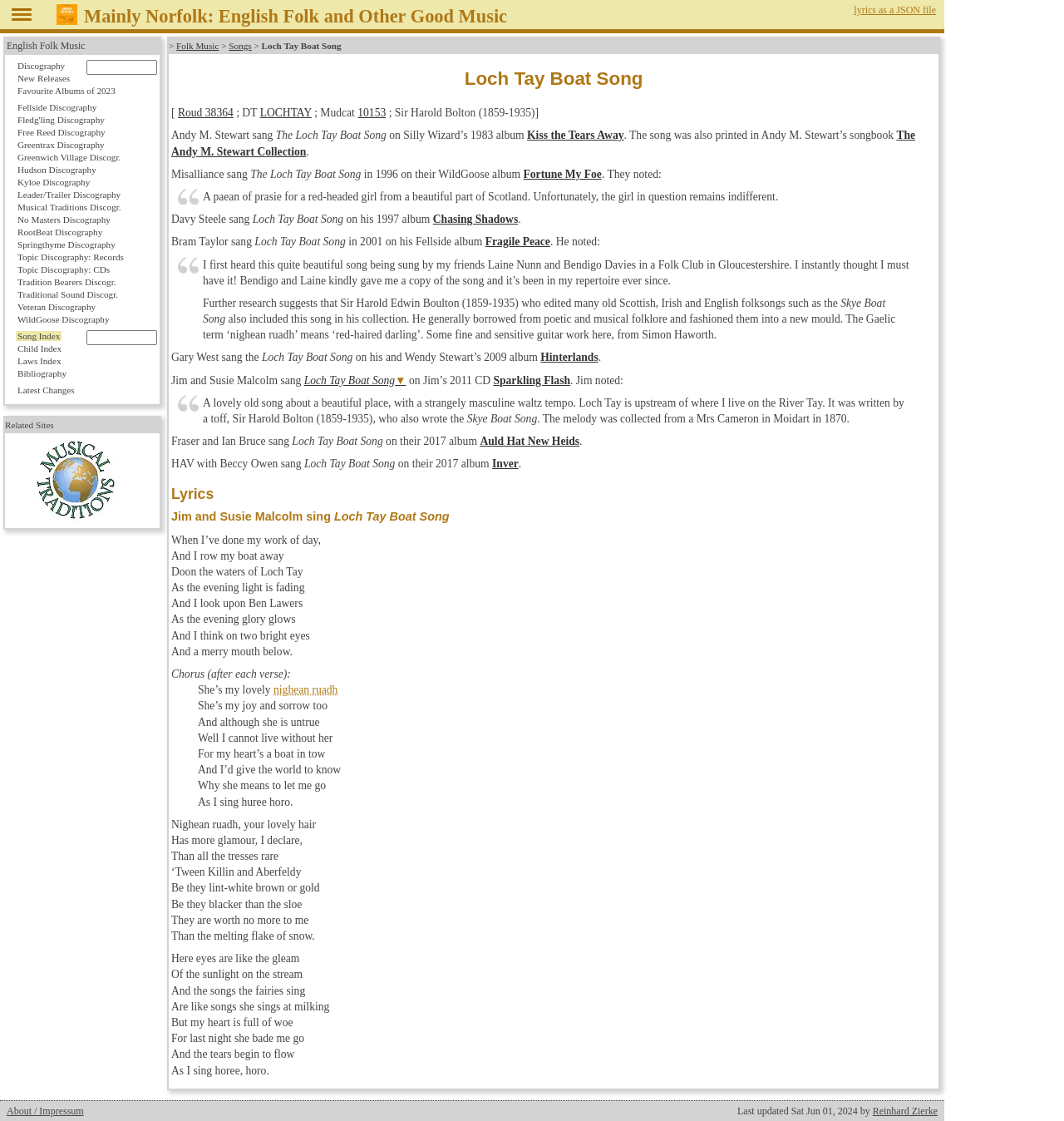Determine the bounding box coordinates of the region that needs to be clicked to achieve the task: "Click on 'Hide navigation column'".

[0.008, 0.012, 0.051, 0.022]